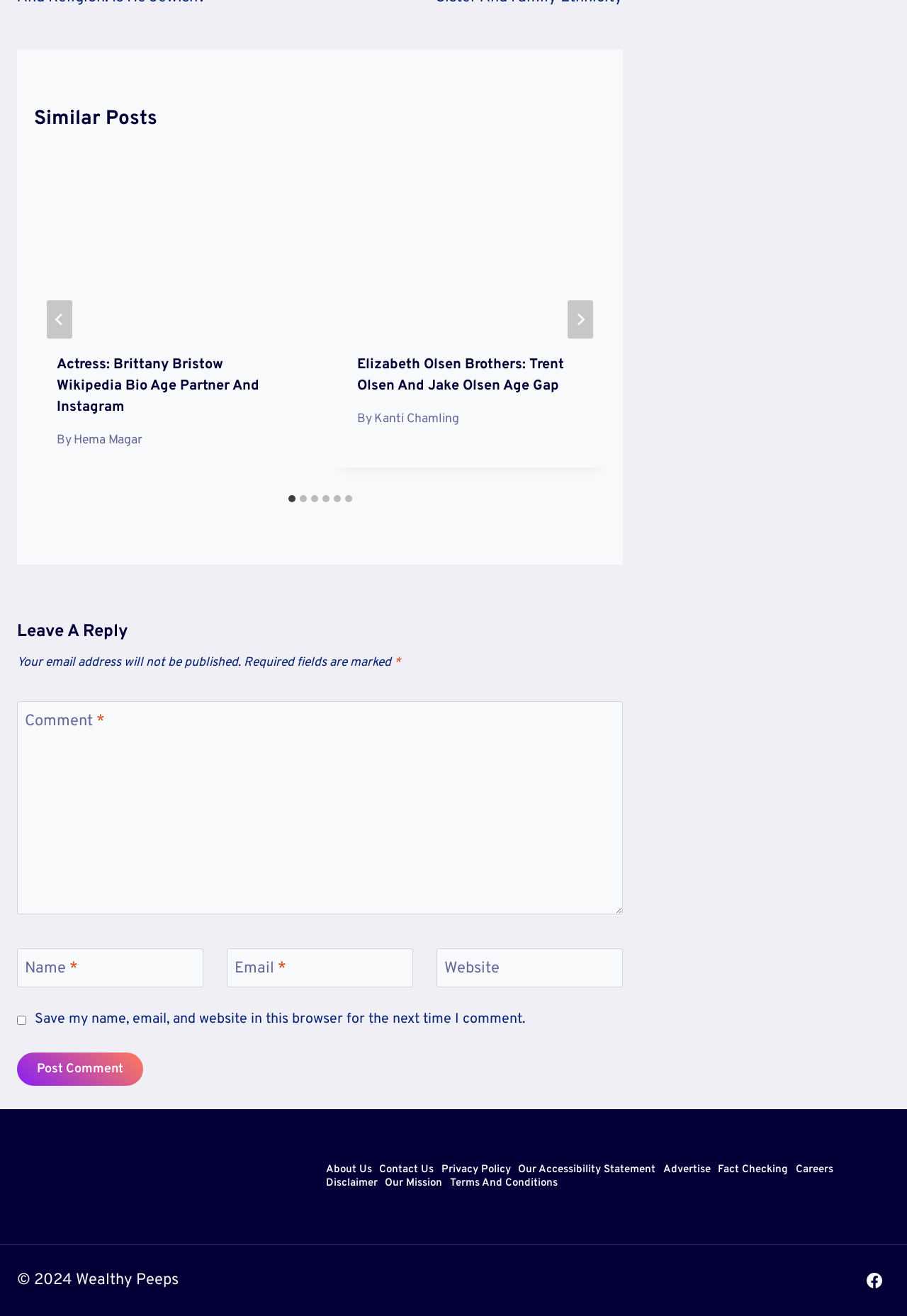Answer briefly with one word or phrase:
What is the name of the website?

Wealthy Peeps